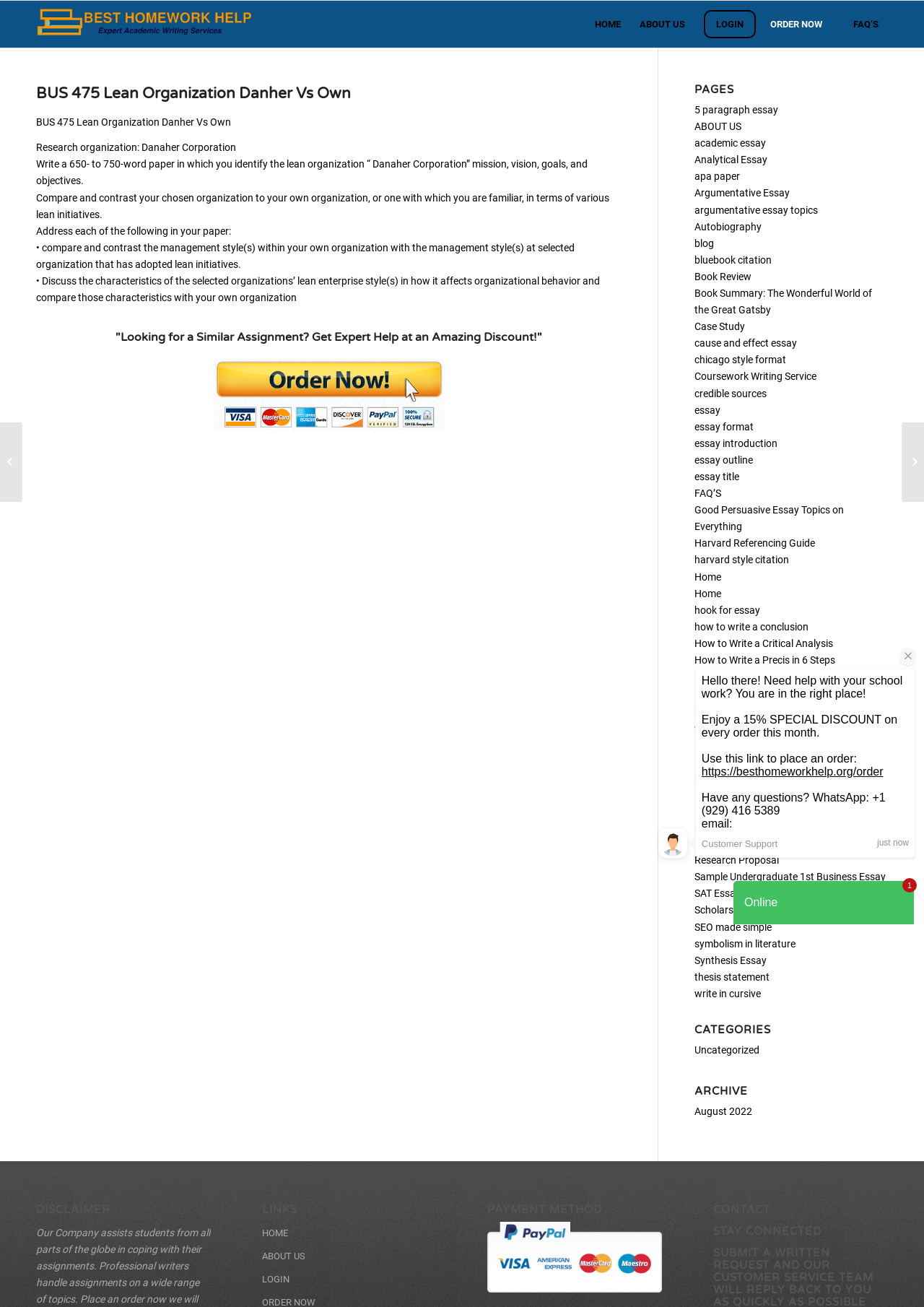Identify the bounding box coordinates of the region I need to click to complete this instruction: "Get expert help at an amazing discount".

[0.039, 0.254, 0.673, 0.263]